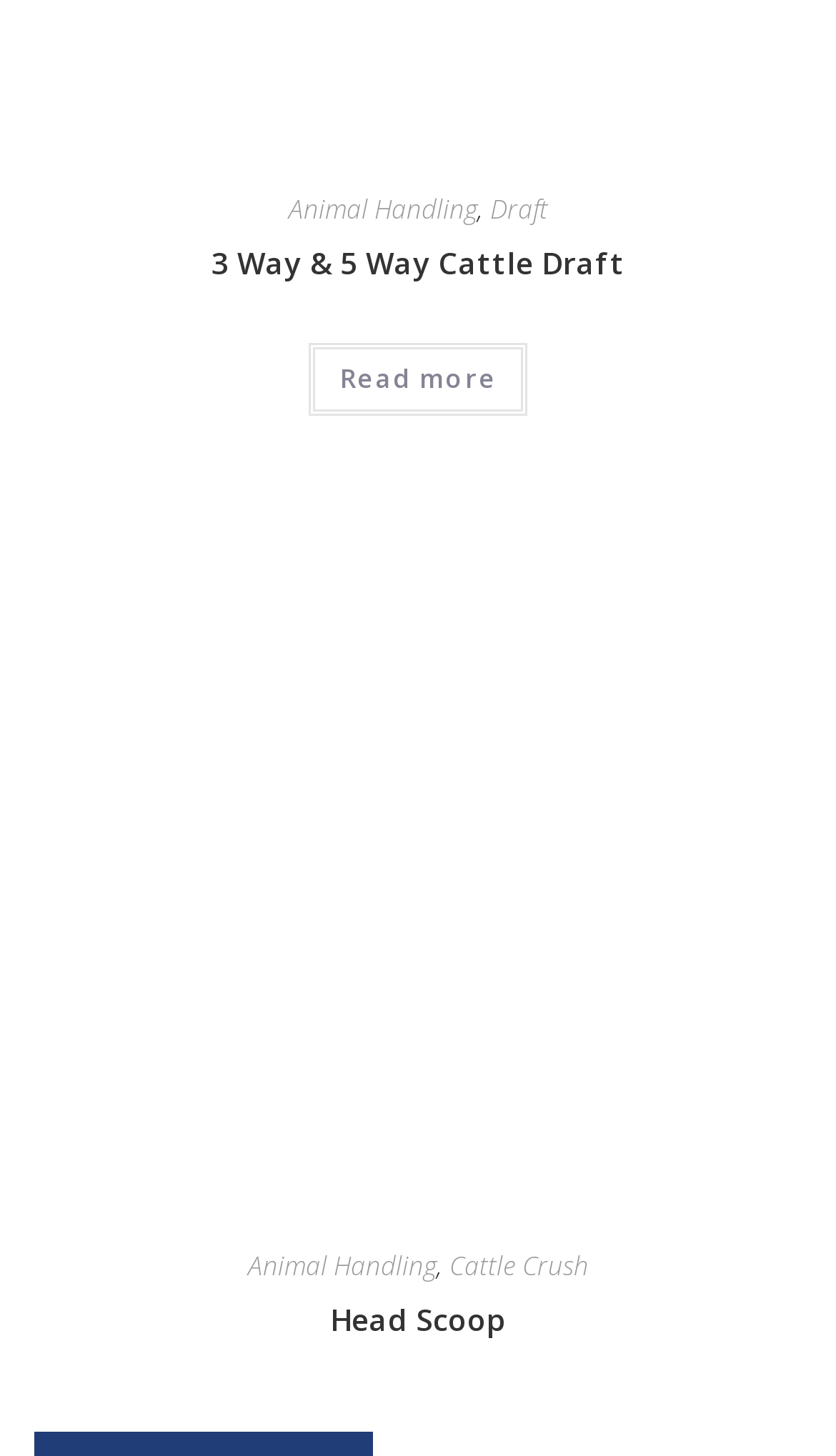Please provide the bounding box coordinates for the element that needs to be clicked to perform the instruction: "Read more about '3 Way & 5 Way Cattle Draft'". The coordinates must consist of four float numbers between 0 and 1, formatted as [left, top, right, bottom].

[0.407, 0.247, 0.593, 0.272]